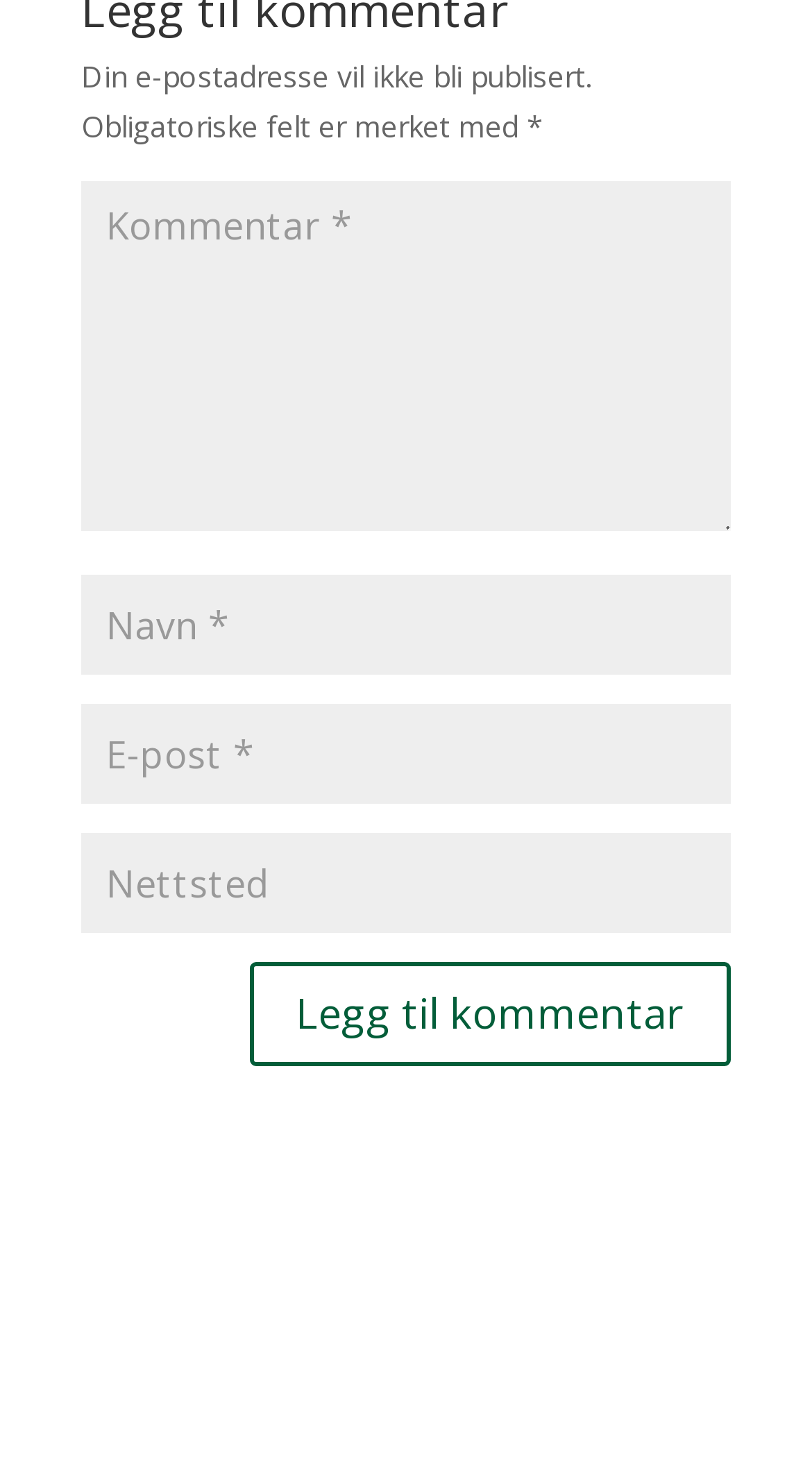For the given element description input value="Navn *" name="author", determine the bounding box coordinates of the UI element. The coordinates should follow the format (top-left x, top-left y, bottom-right x, bottom-right y) and be within the range of 0 to 1.

[0.1, 0.389, 0.9, 0.457]